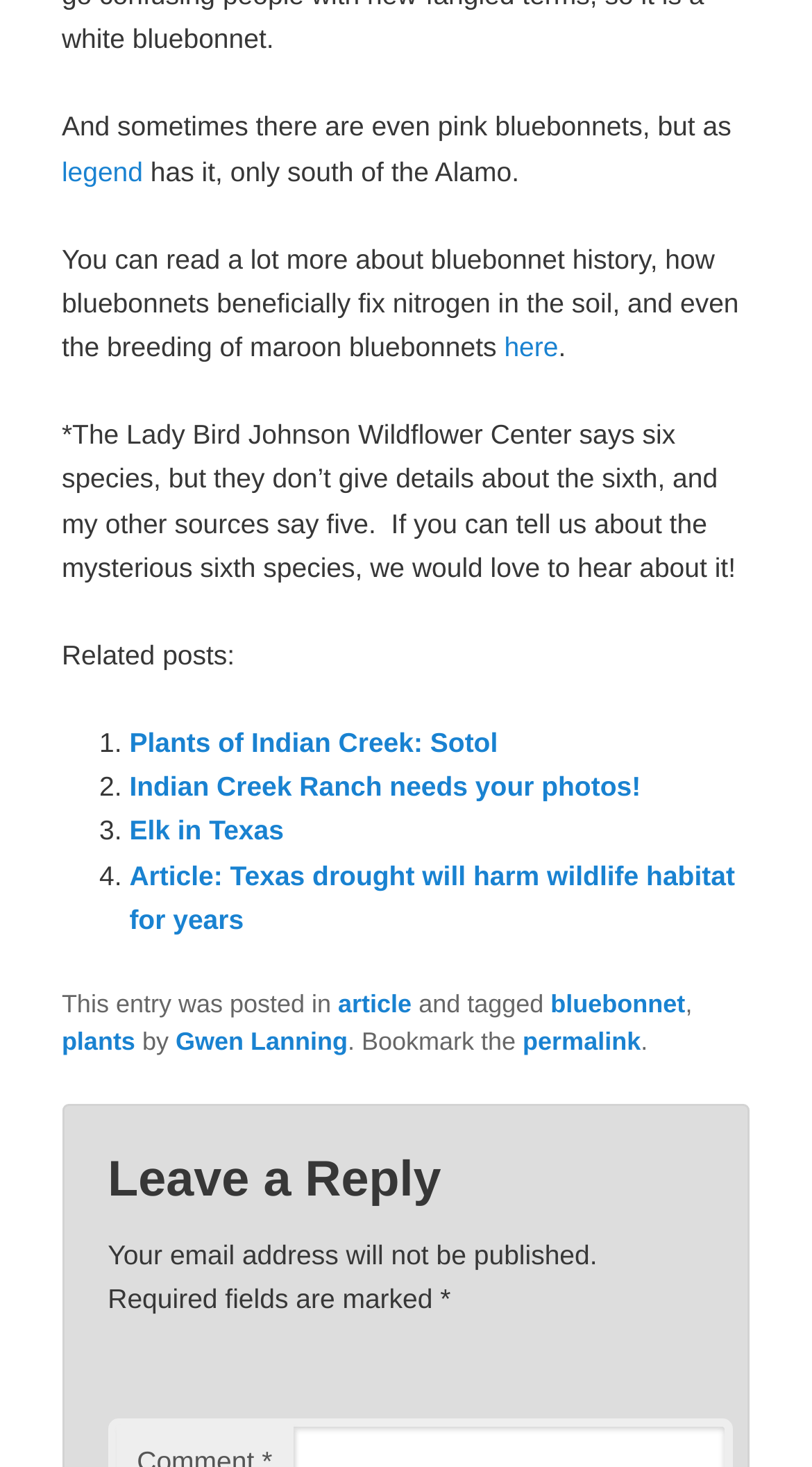Identify the bounding box coordinates of the element that should be clicked to fulfill this task: "Click the link to view the permalink". The coordinates should be provided as four float numbers between 0 and 1, i.e., [left, top, right, bottom].

[0.644, 0.7, 0.789, 0.72]